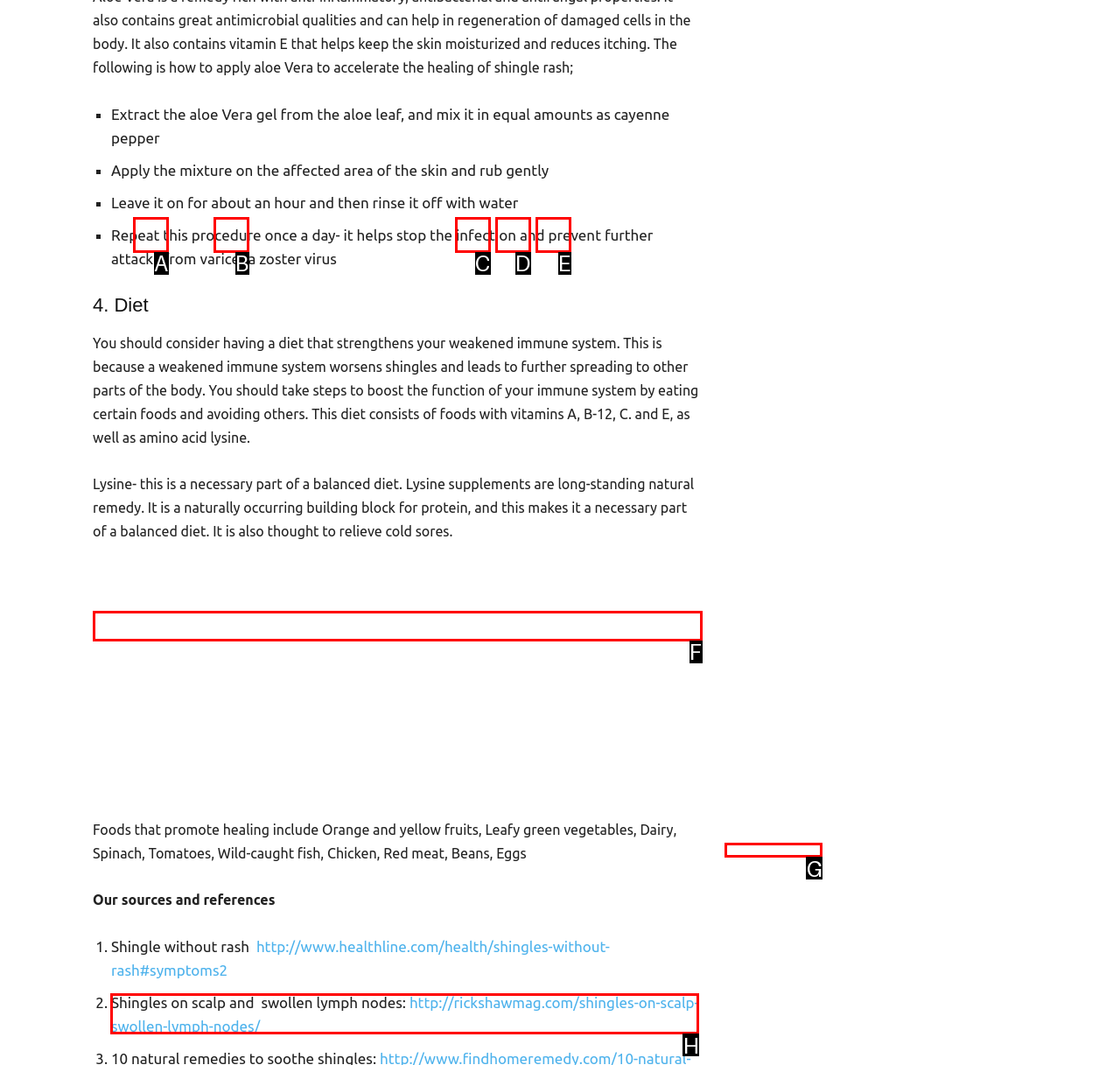Identify the letter of the UI element you should interact with to perform the task: Click the link to learn about shingles on scalp and swollen lymph nodes
Reply with the appropriate letter of the option.

H